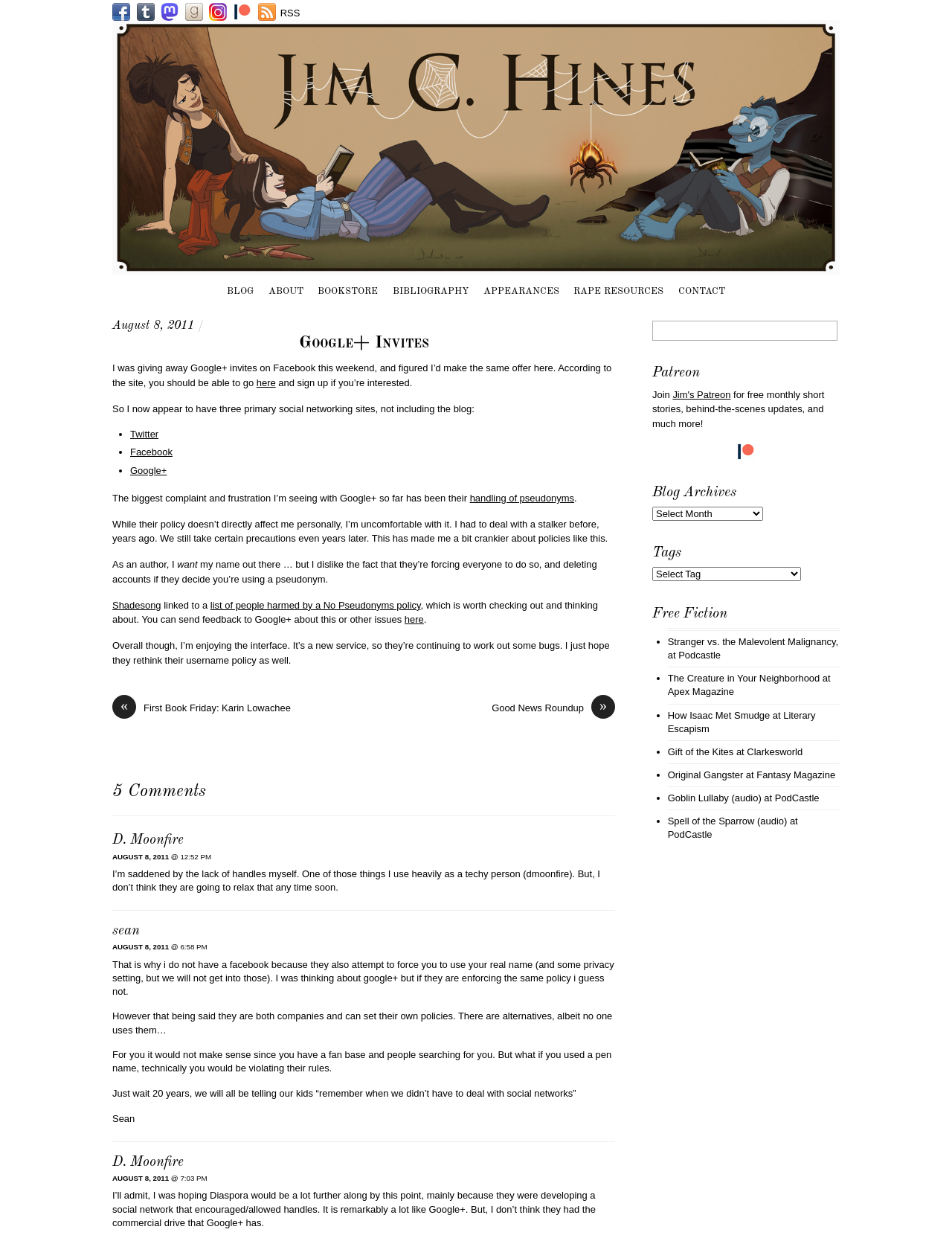Determine the bounding box coordinates of the clickable area required to perform the following instruction: "Click on the 'BLOG' link". The coordinates should be represented as four float numbers between 0 and 1: [left, top, right, bottom].

[0.238, 0.226, 0.267, 0.239]